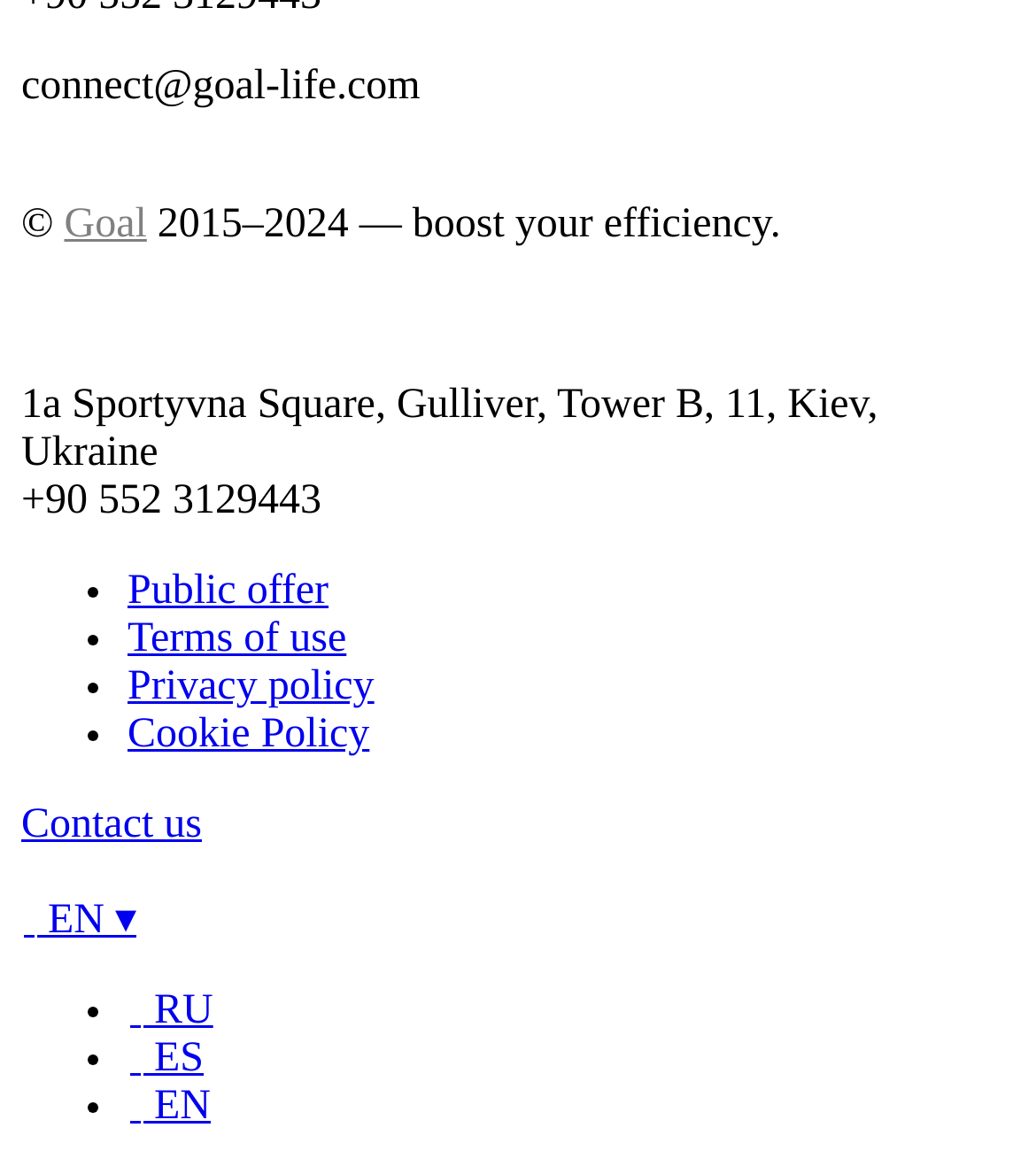Use a single word or phrase to answer the question:
What is the email address provided on the webpage?

connect@goal-life.com